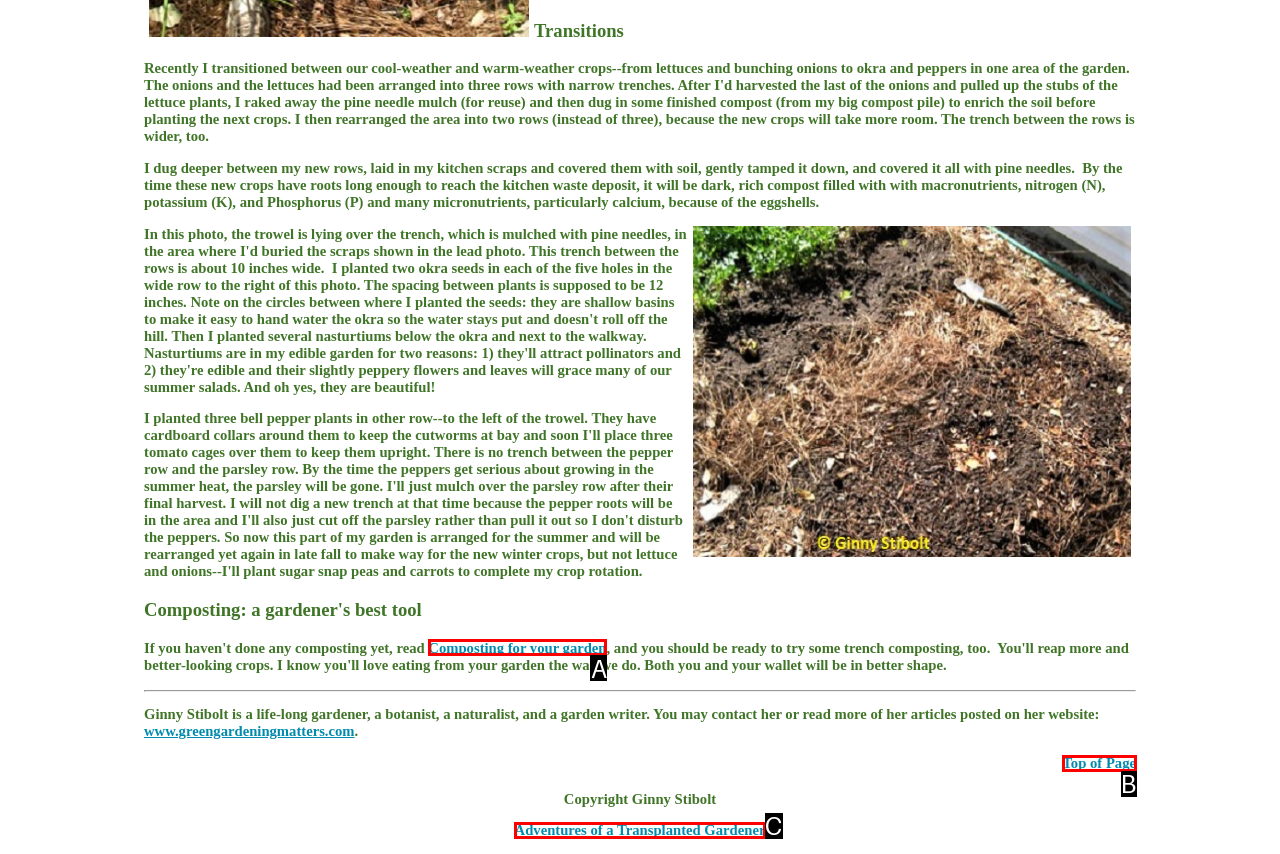Based on the description: Adventures of a Transplanted Gardener, select the HTML element that best fits. Reply with the letter of the correct choice from the options given.

C